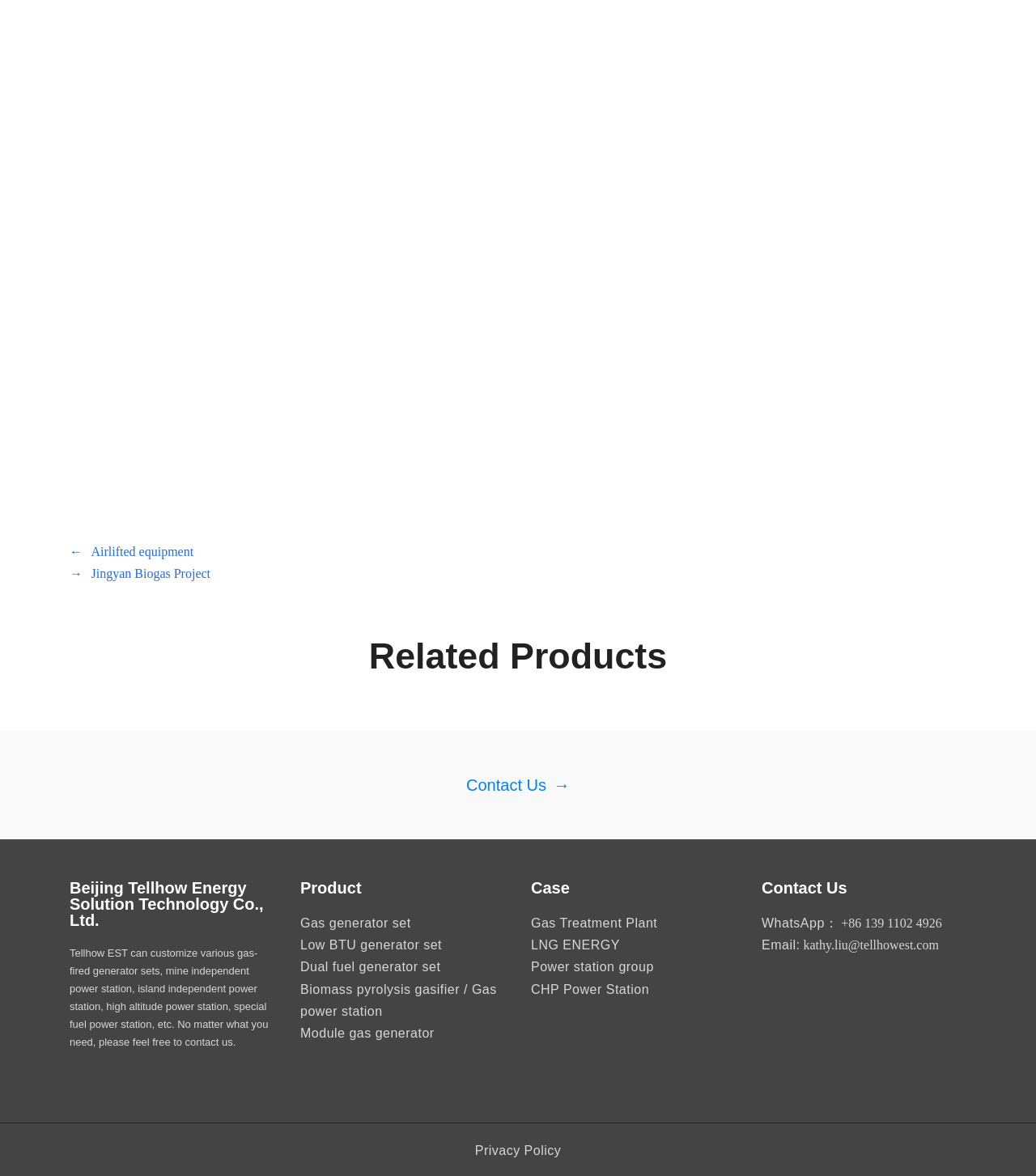Extract the bounding box coordinates for the UI element described as: "Privacy Policy".

[0.458, 0.973, 0.542, 0.984]